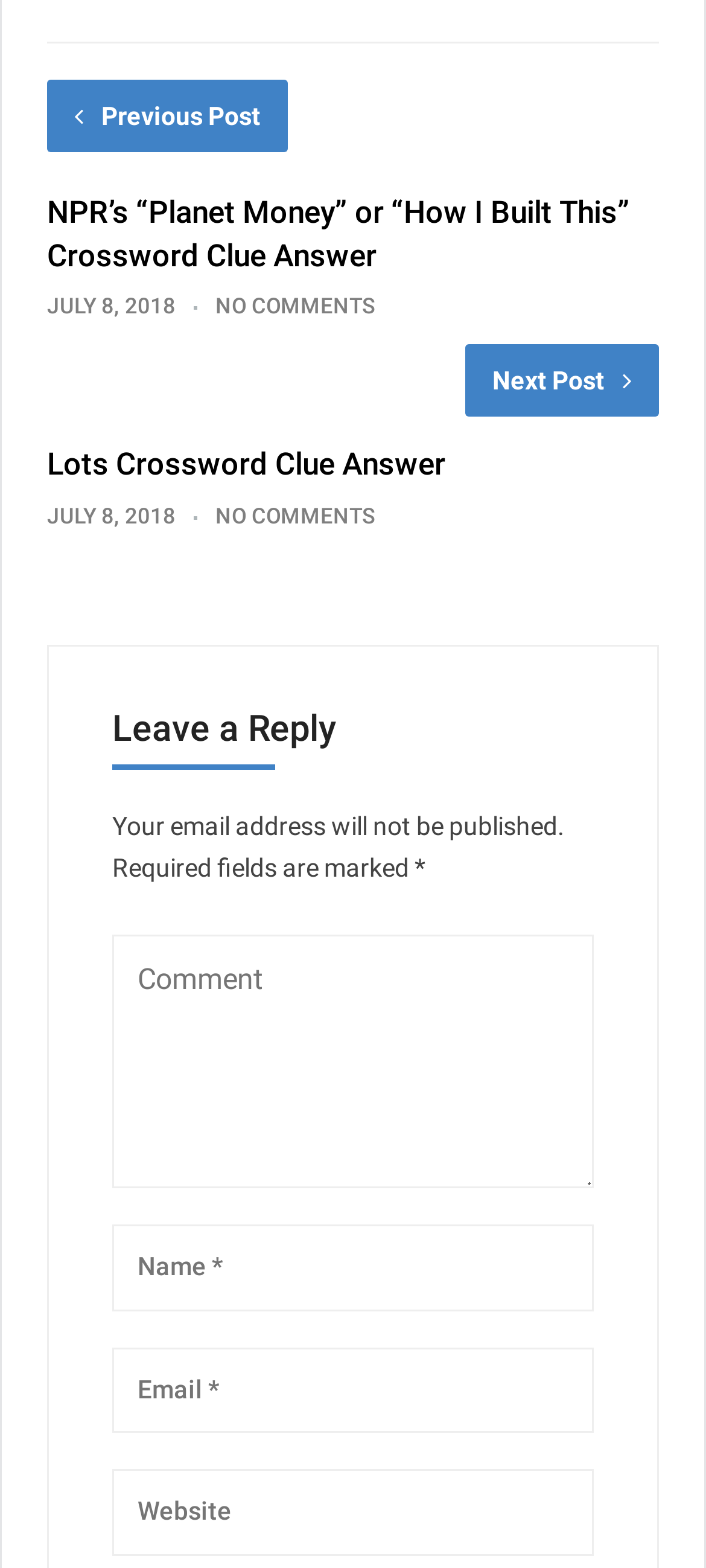Please specify the bounding box coordinates in the format (top-left x, top-left y, bottom-right x, bottom-right y), with all values as floating point numbers between 0 and 1. Identify the bounding box of the UI element described by: No Comments

[0.305, 0.188, 0.531, 0.204]